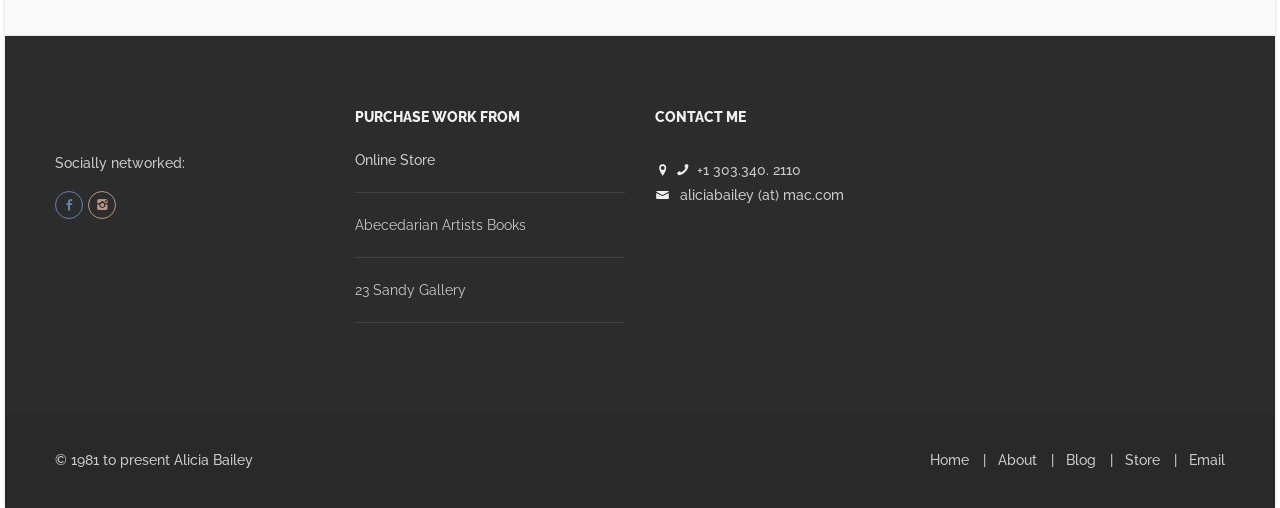Answer the following query with a single word or phrase:
How many galleries are listed?

2